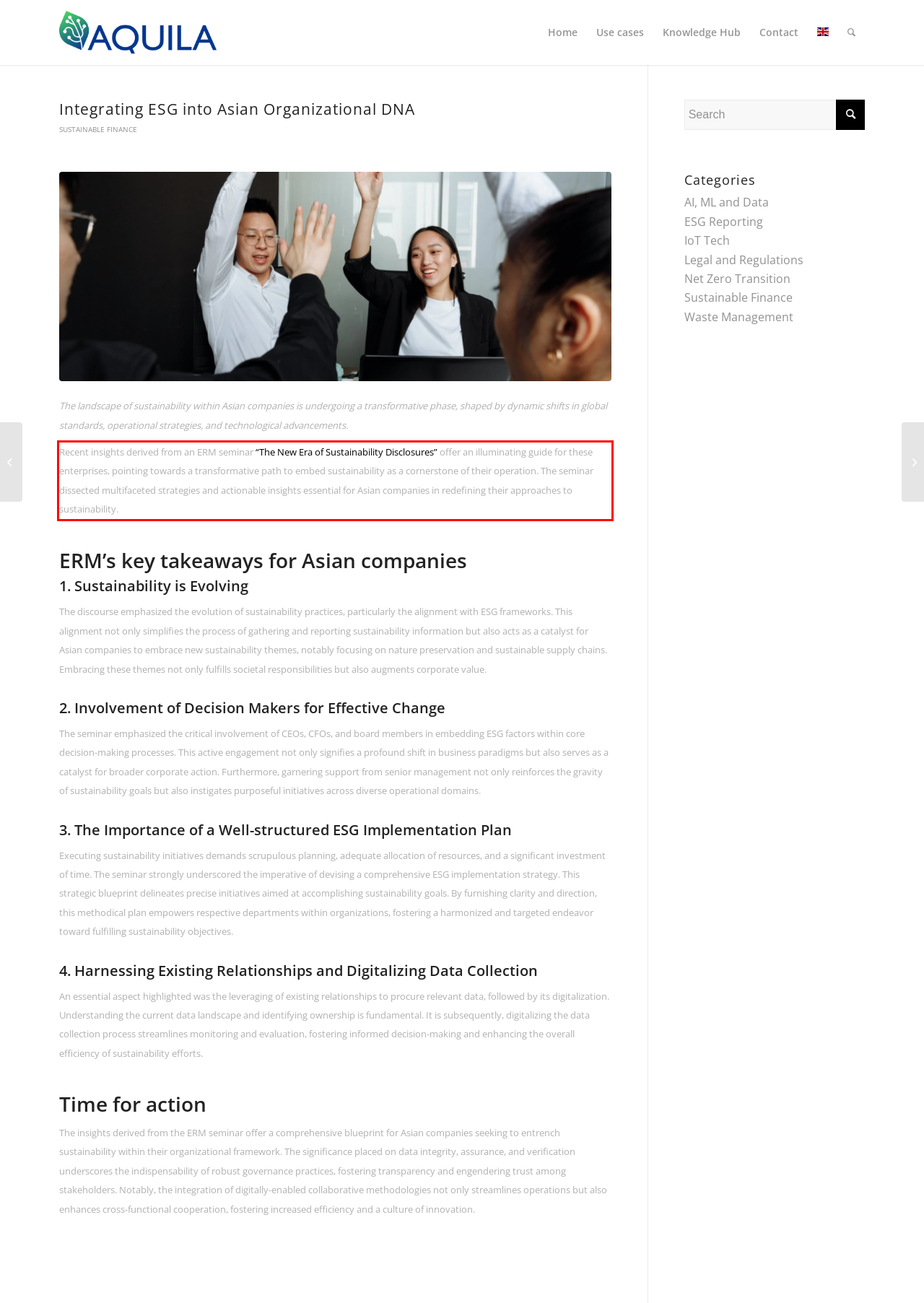You have a screenshot of a webpage where a UI element is enclosed in a red rectangle. Perform OCR to capture the text inside this red rectangle.

Recent insights derived from an ERM seminar “The New Era of Sustainability Disclosures” offer an illuminating guide for these enterprises, pointing towards a transformative path to embed sustainability as a cornerstone of their operation. The seminar dissected multifaceted strategies and actionable insights essential for Asian companies in redefining their approaches to sustainability.